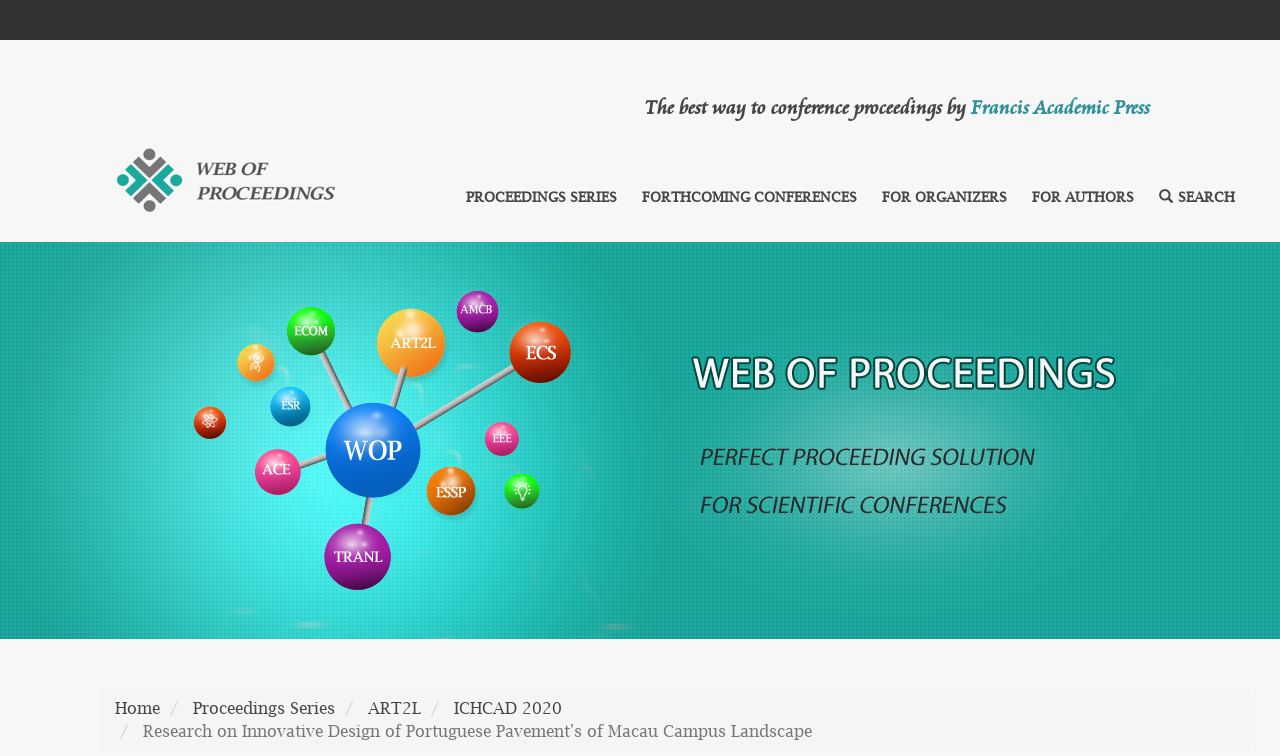Give the bounding box coordinates for the element described by: "Francis Academic Press".

[0.759, 0.126, 0.898, 0.16]